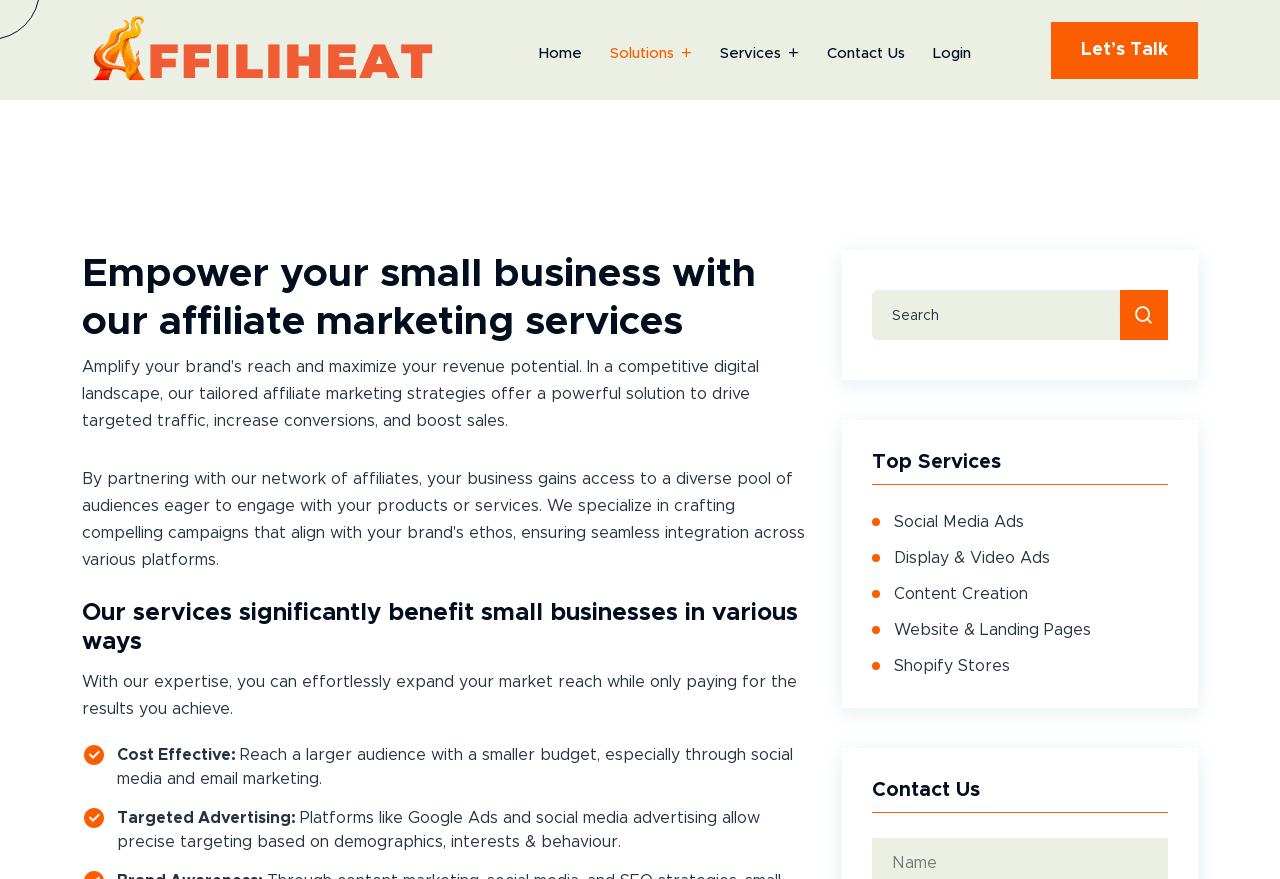From the given element description: "Solutions", find the bounding box for the UI element. Provide the coordinates as four float numbers between 0 and 1, in the order [left, top, right, bottom].

[0.477, 0.02, 0.541, 0.103]